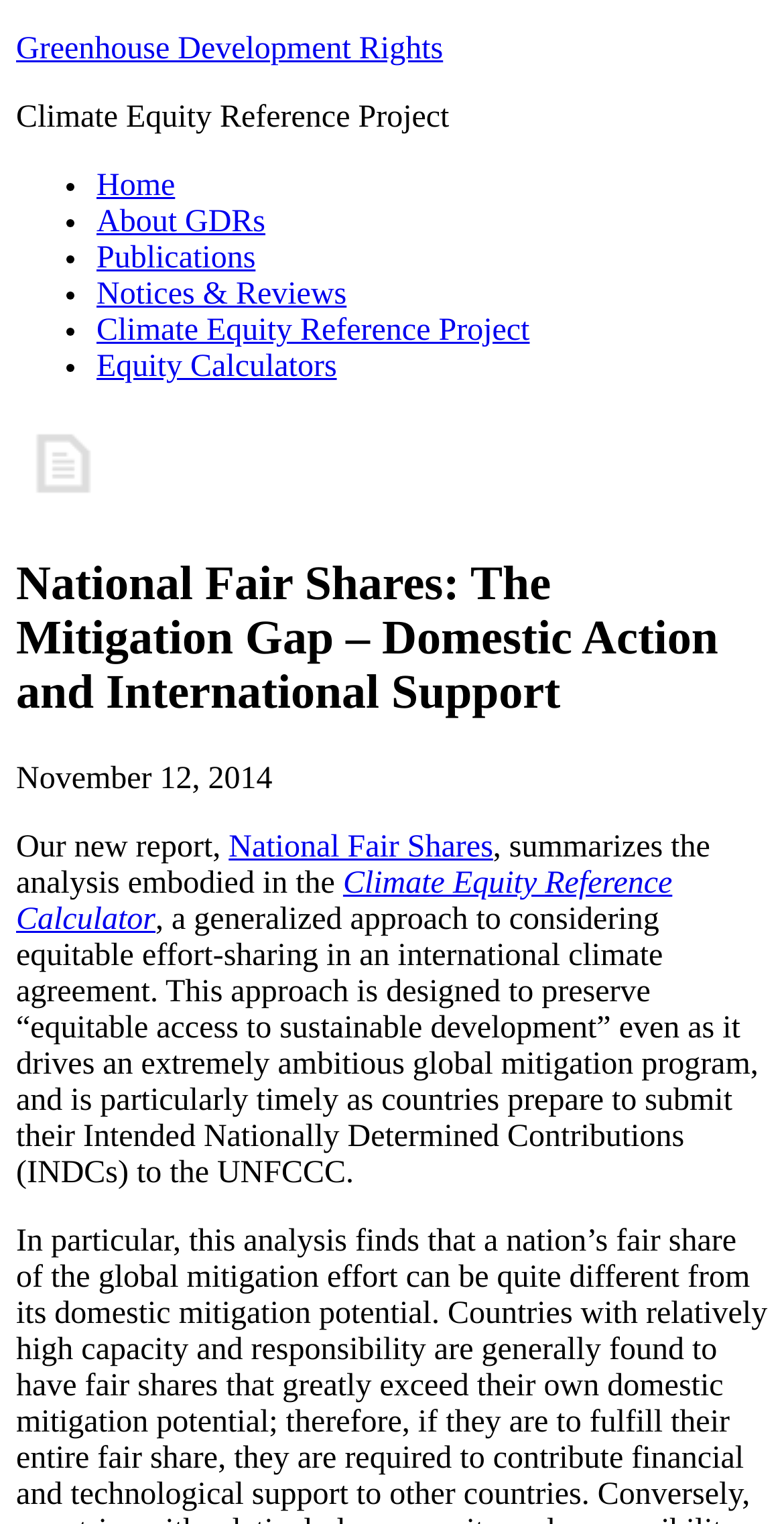Use a single word or phrase to answer the question: What is the name of the project?

Climate Equity Reference Project